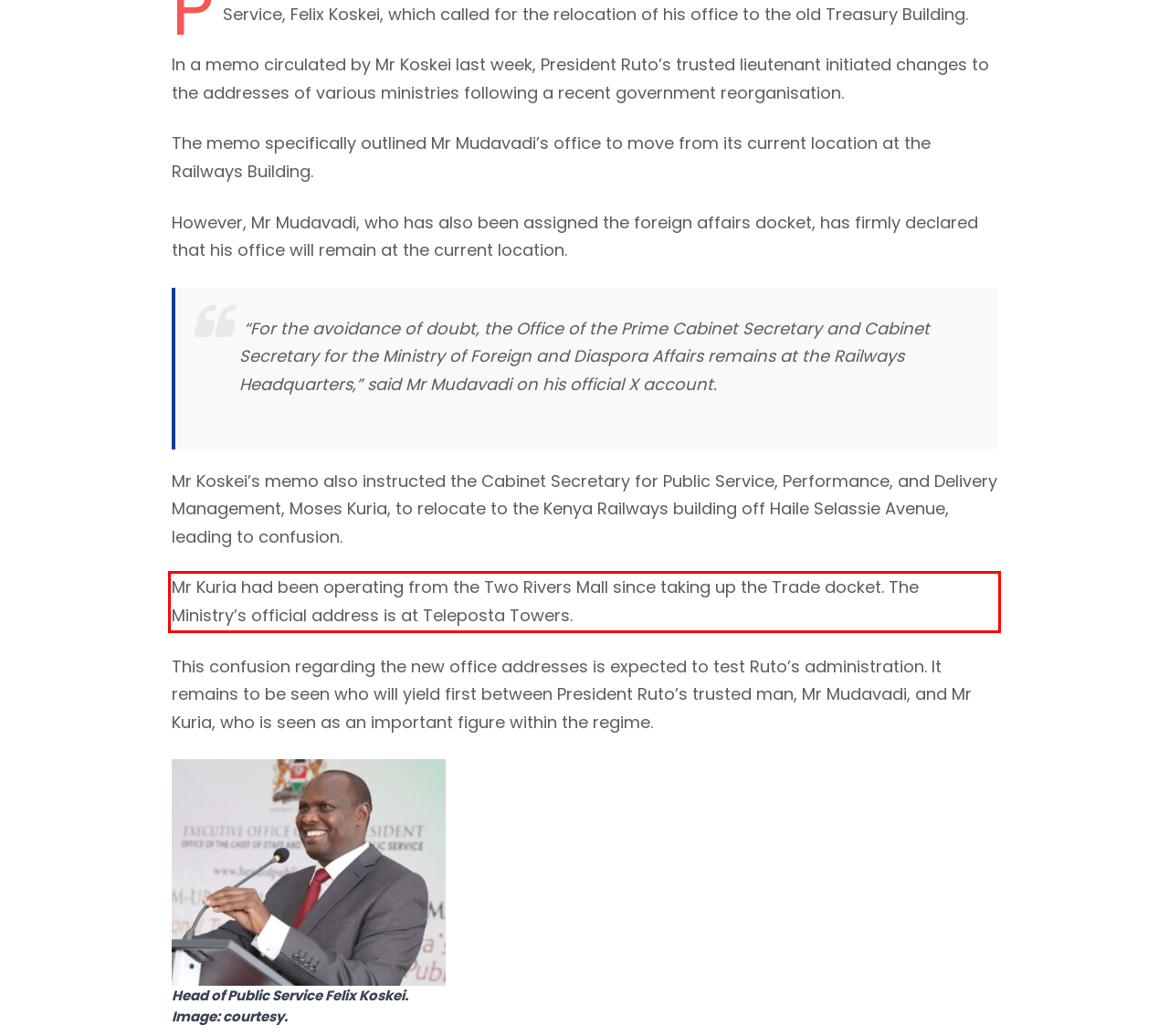View the screenshot of the webpage and identify the UI element surrounded by a red bounding box. Extract the text contained within this red bounding box.

Mr Kuria had been operating from the Two Rivers Mall since taking up the Trade docket. The Ministry’s official address is at Teleposta Towers.